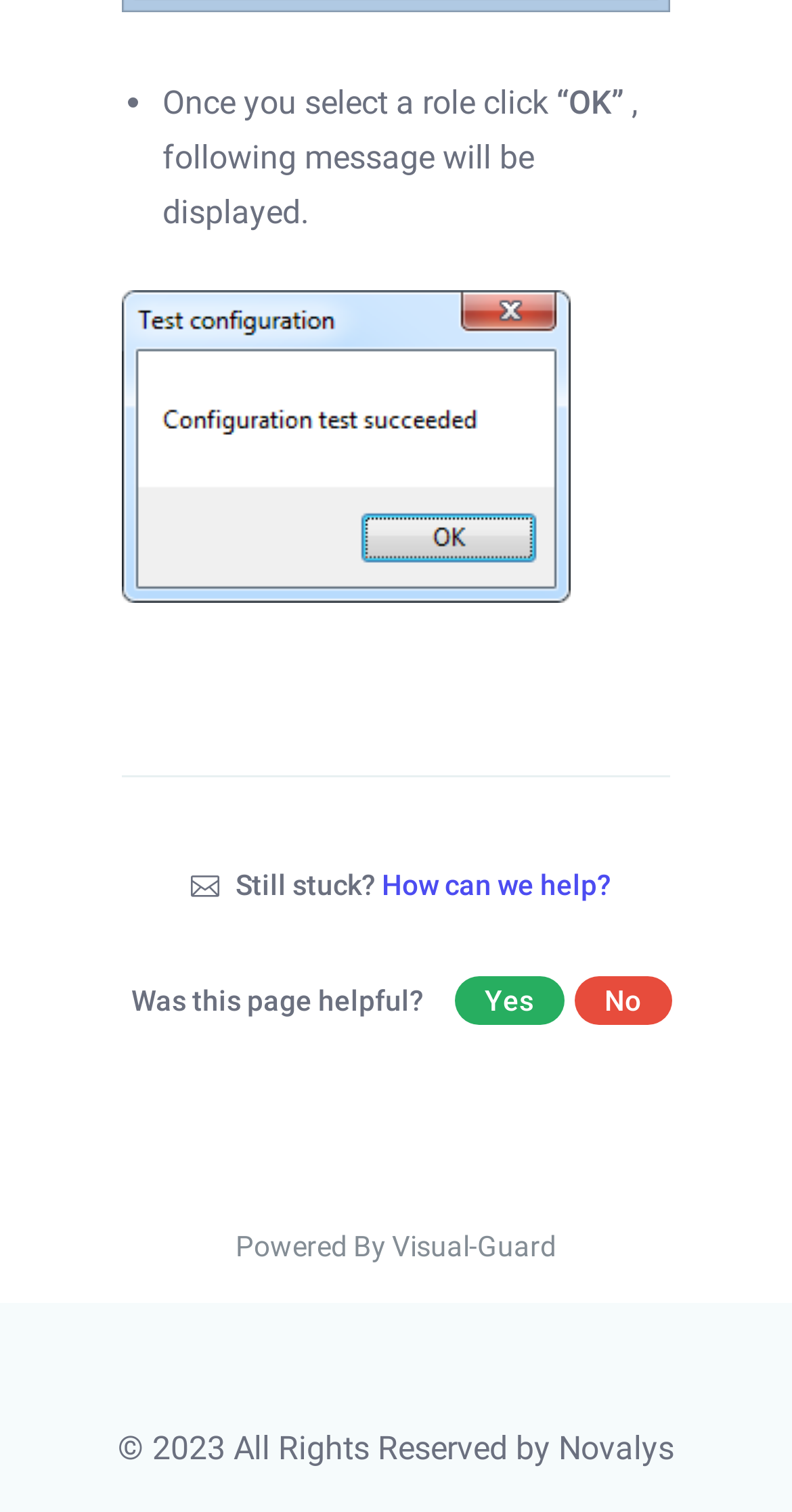What is the name of the company that powered the webpage?
Answer the question with just one word or phrase using the image.

Visual-Guard